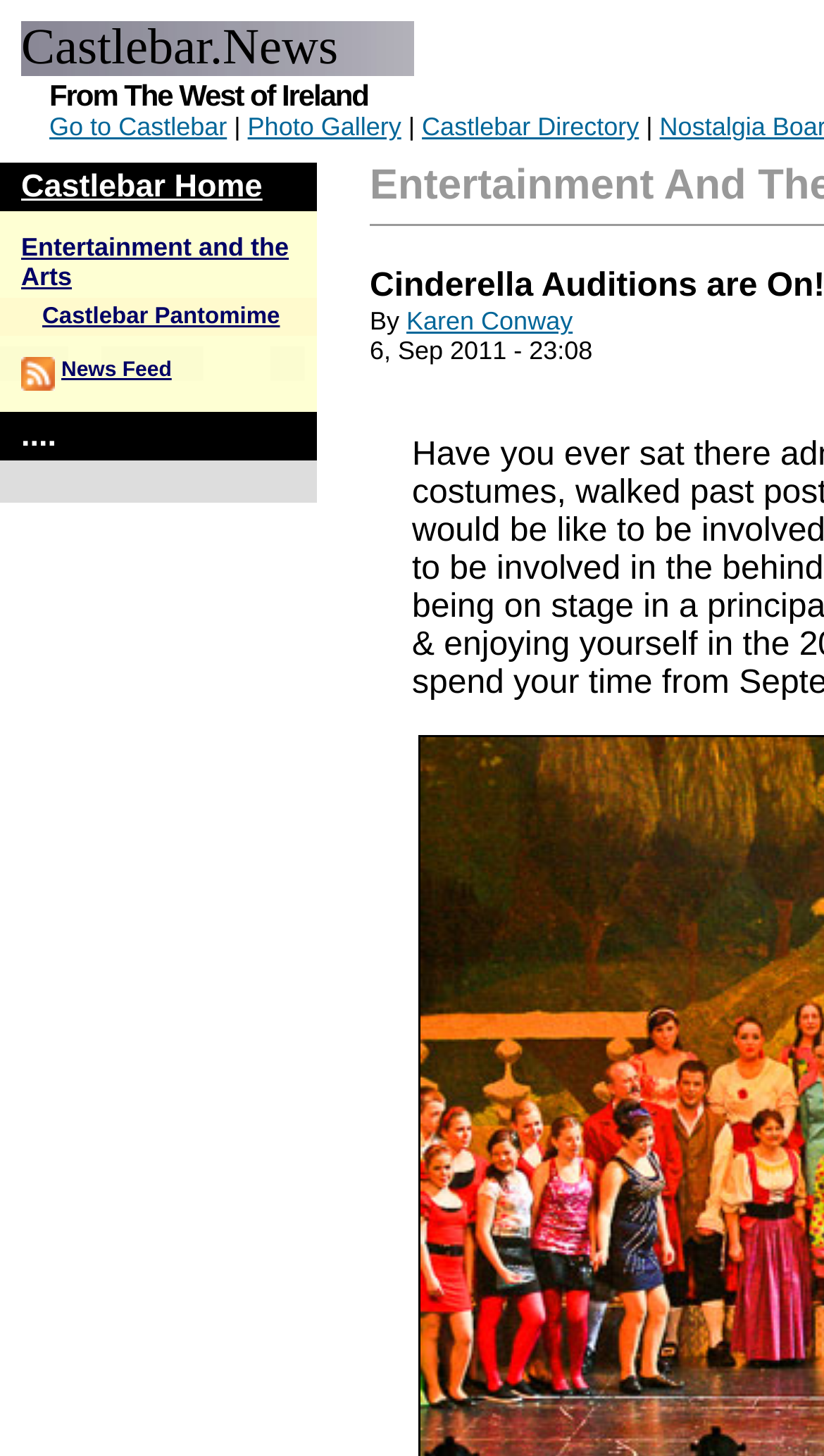Offer a detailed account of what is visible on the webpage.

The webpage is about Castlebar, a town in County Mayo, and it appears to be focused on the Cinderella Auditions. At the top, there are four links: "Go to Castlebar", "Photo Gallery", "Castlebar Directory", and a separator. Below these links, there is a table with four rows, each containing a link to a different section of the website: "Castlebar Home", "Entertainment and the Arts", "Castlebar Pantomime", and "News Feed". 

The "News Feed" section contains an image and a link to the news feed. Below the table, there is another image, which seems to be a profile picture, and a link to "Karen Conway" alongside a timestamp "6, Sep 2011 - 23:08". The overall structure of the webpage is divided into sections, with clear headings and links to different parts of the website.